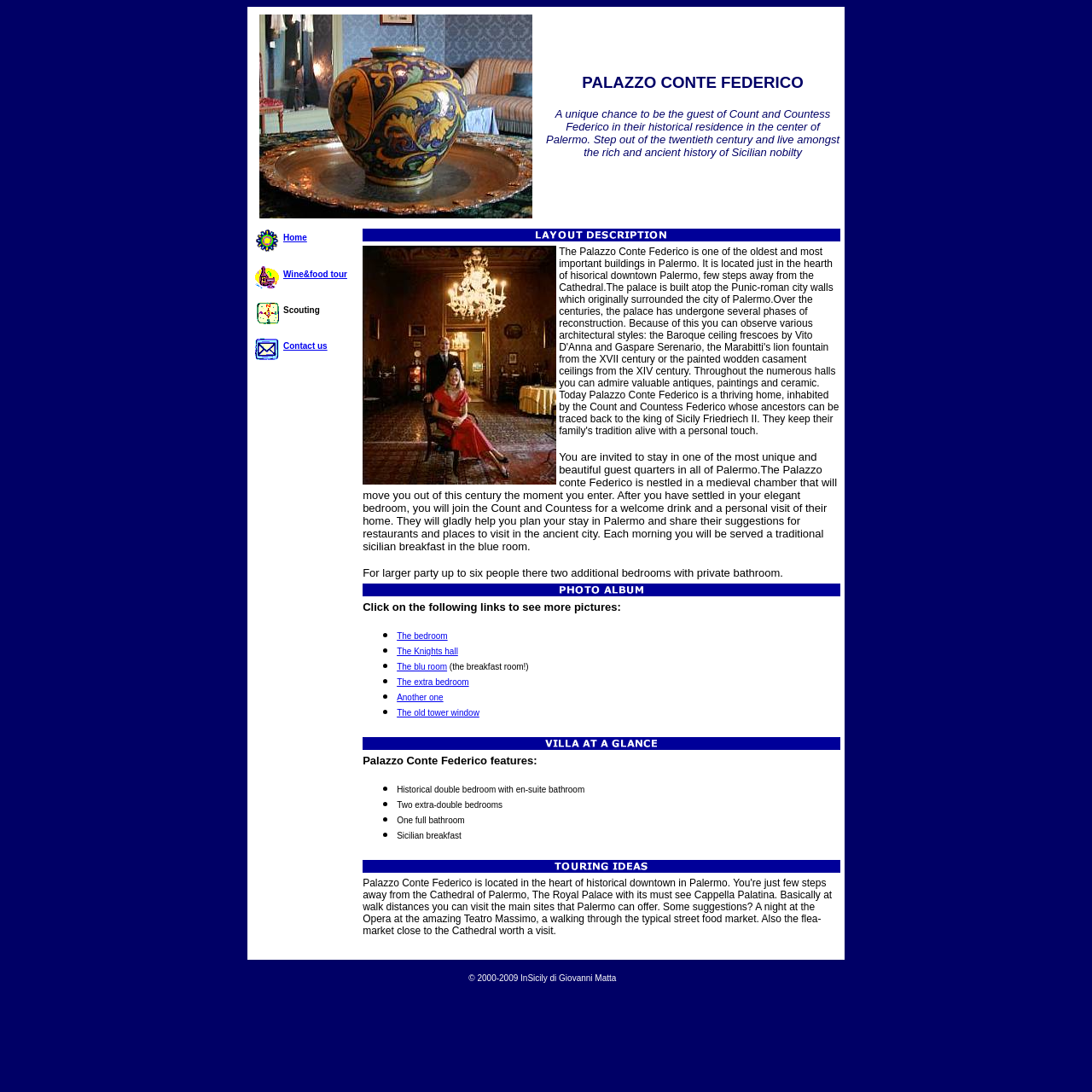Look at the image and give a detailed response to the following question: How many extra-double bedrooms are available?

The information about the availability of extra-double bedrooms is mentioned in the LayoutTableCell element that contains the text 'Palazzo Conte Federico features: Historical double bedroom with en-suite bathroom Two extra-double bedrooms One full bathroom Sicilian breakfast'. From this text, we can infer that there are two extra-double bedrooms available.